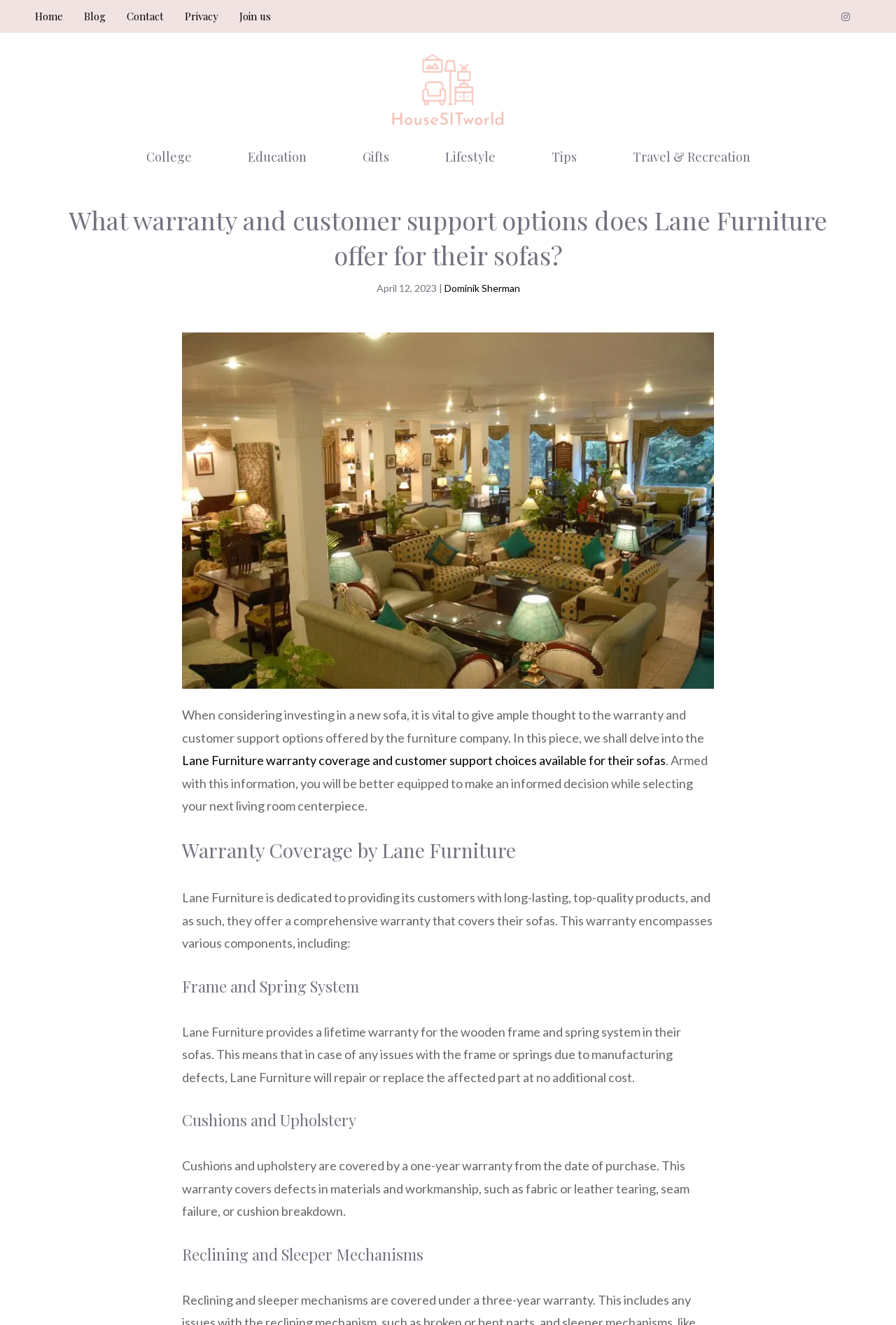Determine the bounding box coordinates of the region that needs to be clicked to achieve the task: "Learn more about 'Workers Comp'".

None